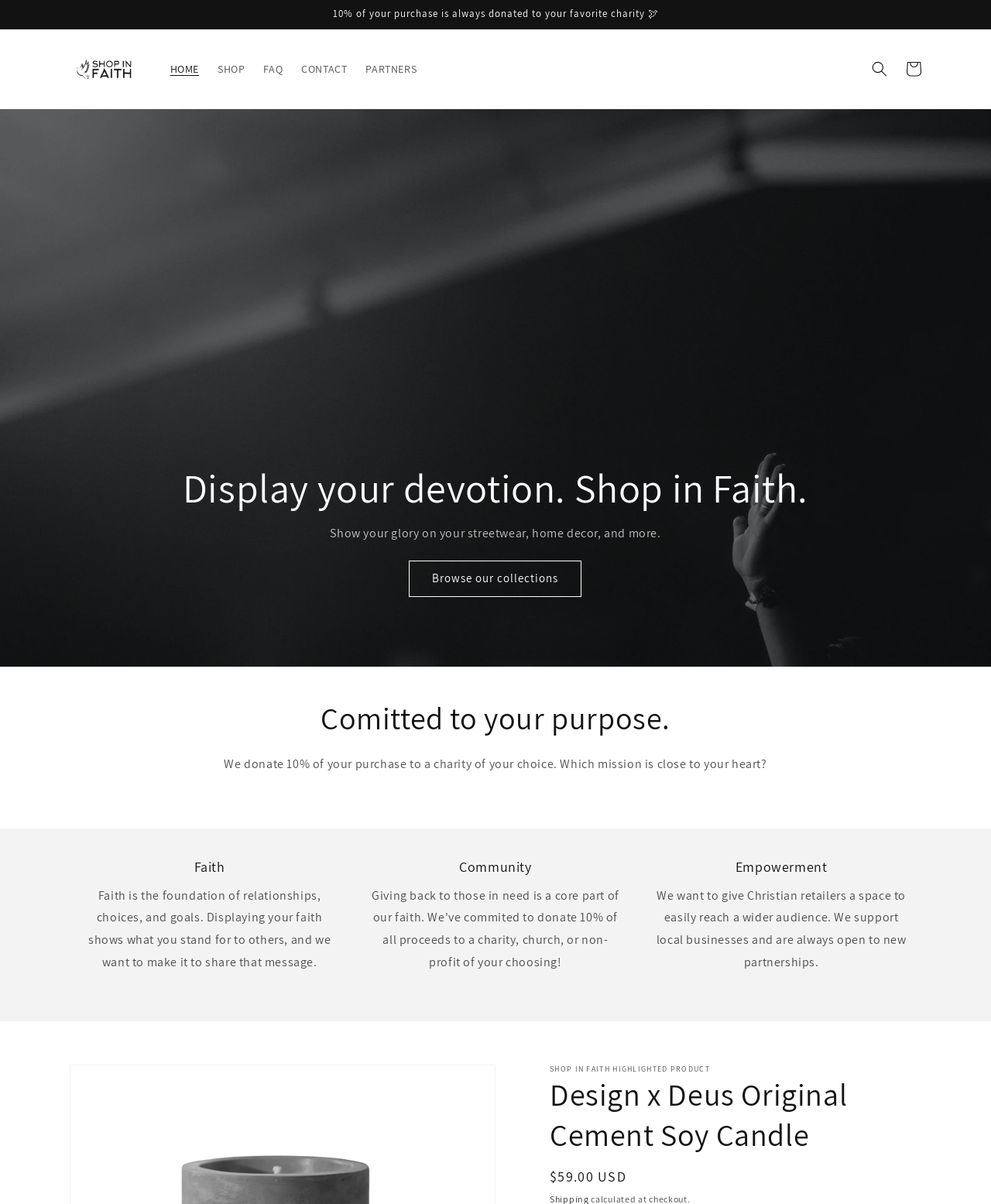Predict the bounding box of the UI element based on the description: "alt="shop in faith"". The coordinates should be four float numbers between 0 and 1, formatted as [left, top, right, bottom].

[0.064, 0.037, 0.146, 0.077]